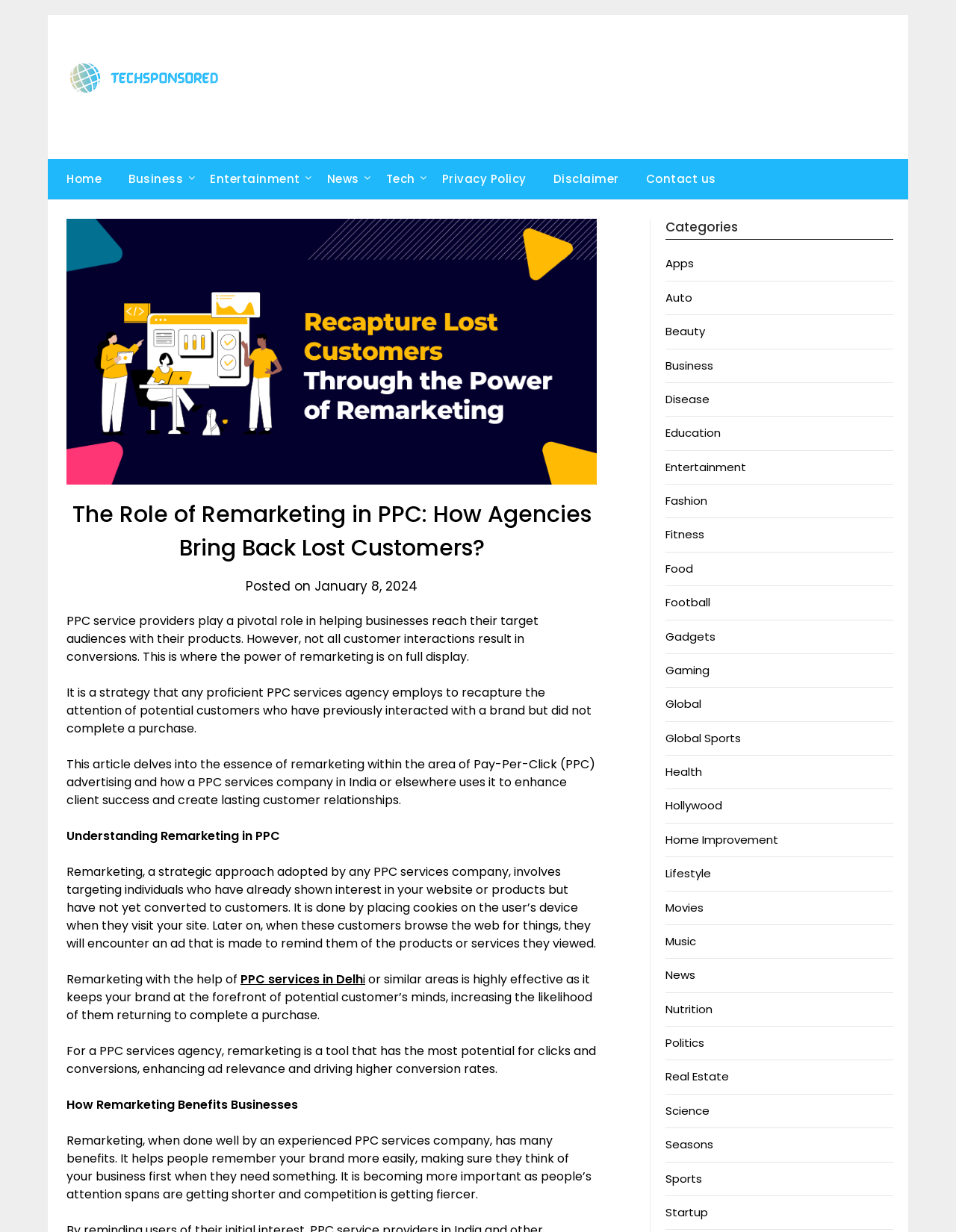Indicate the bounding box coordinates of the element that must be clicked to execute the instruction: "Check the News section". The coordinates should be given as four float numbers between 0 and 1, i.e., [left, top, right, bottom].

[0.329, 0.129, 0.388, 0.162]